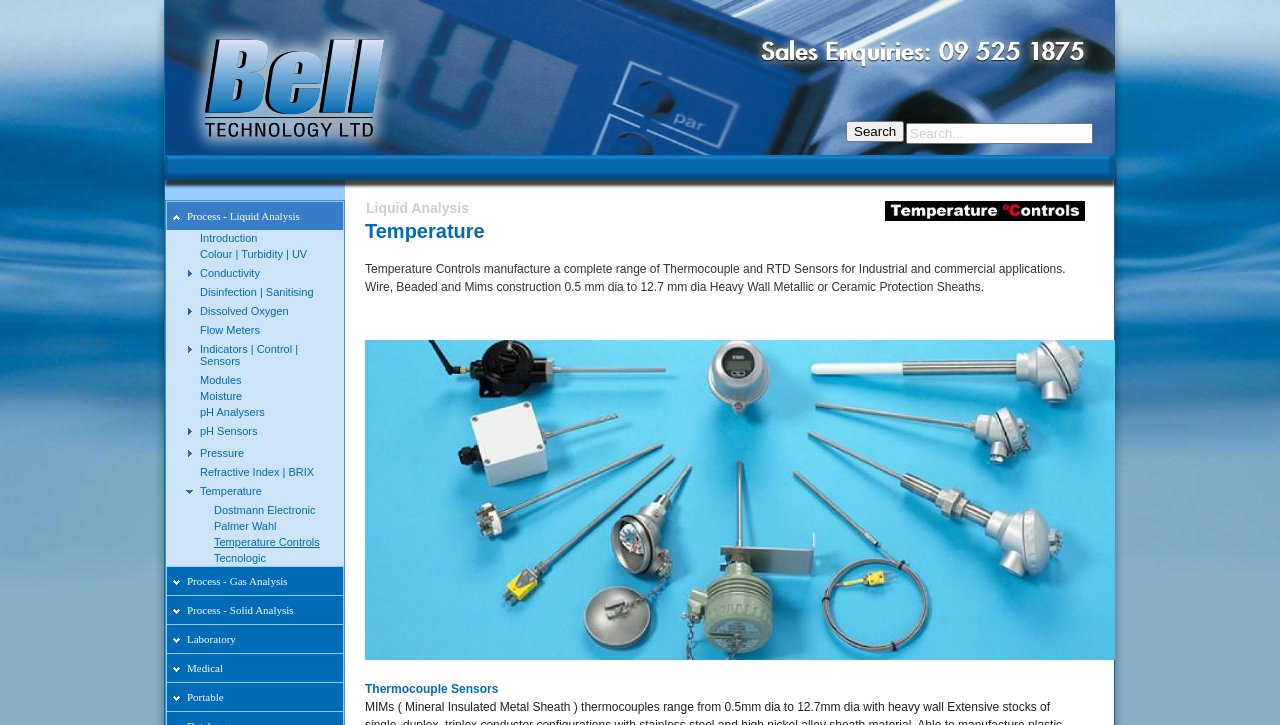Identify the bounding box coordinates of the area that should be clicked in order to complete the given instruction: "Click on Introduction". The bounding box coordinates should be four float numbers between 0 and 1, i.e., [left, top, right, bottom].

[0.141, 0.317, 0.269, 0.339]